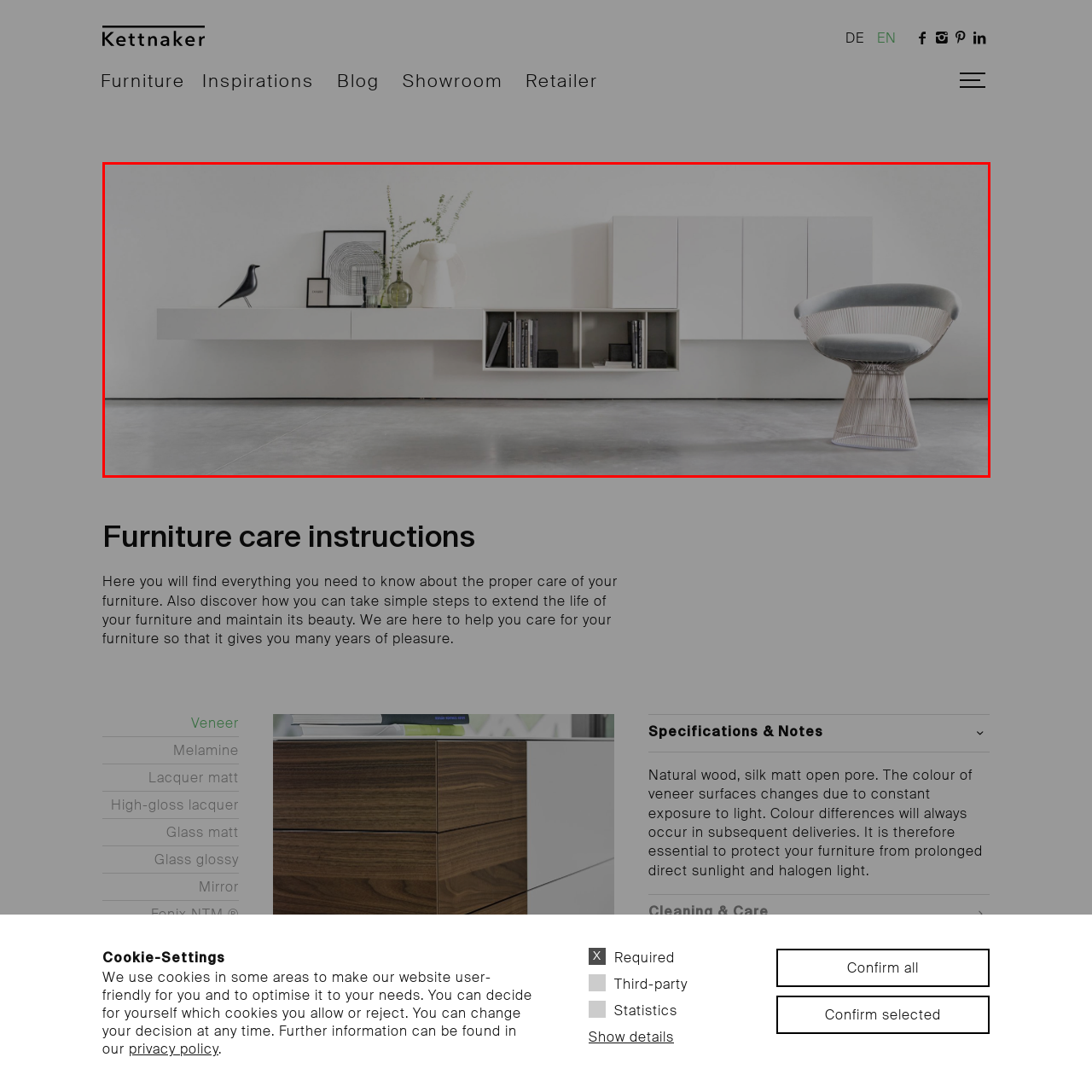Write a detailed description of the image enclosed in the red-bordered box.

The image showcases a sleek and modern interior featuring a minimalist furniture arrangement. Dominating the left side is a stylish wall-mounted unit with clean lines and an elegant white finish, displaying decorative elements such as a black bird figurine, a striking piece of contemporary artwork, and a chic vase adorned with greenery. Below the upper shelf, an open compartment reveals an organized collection of books, adding both functionality and aesthetic appeal to the design. To the right, a unique chair with an intricate wire base and a soft, upholstered seat exudes comfort and modernity. The polished concrete floor and neutral wall color enhance the overall serene ambiance, perfect for a contemporary living space. This setup exemplifies the ethos of modern furniture care and stylish simplicity, inviting occupants to appreciate both design and practicality.